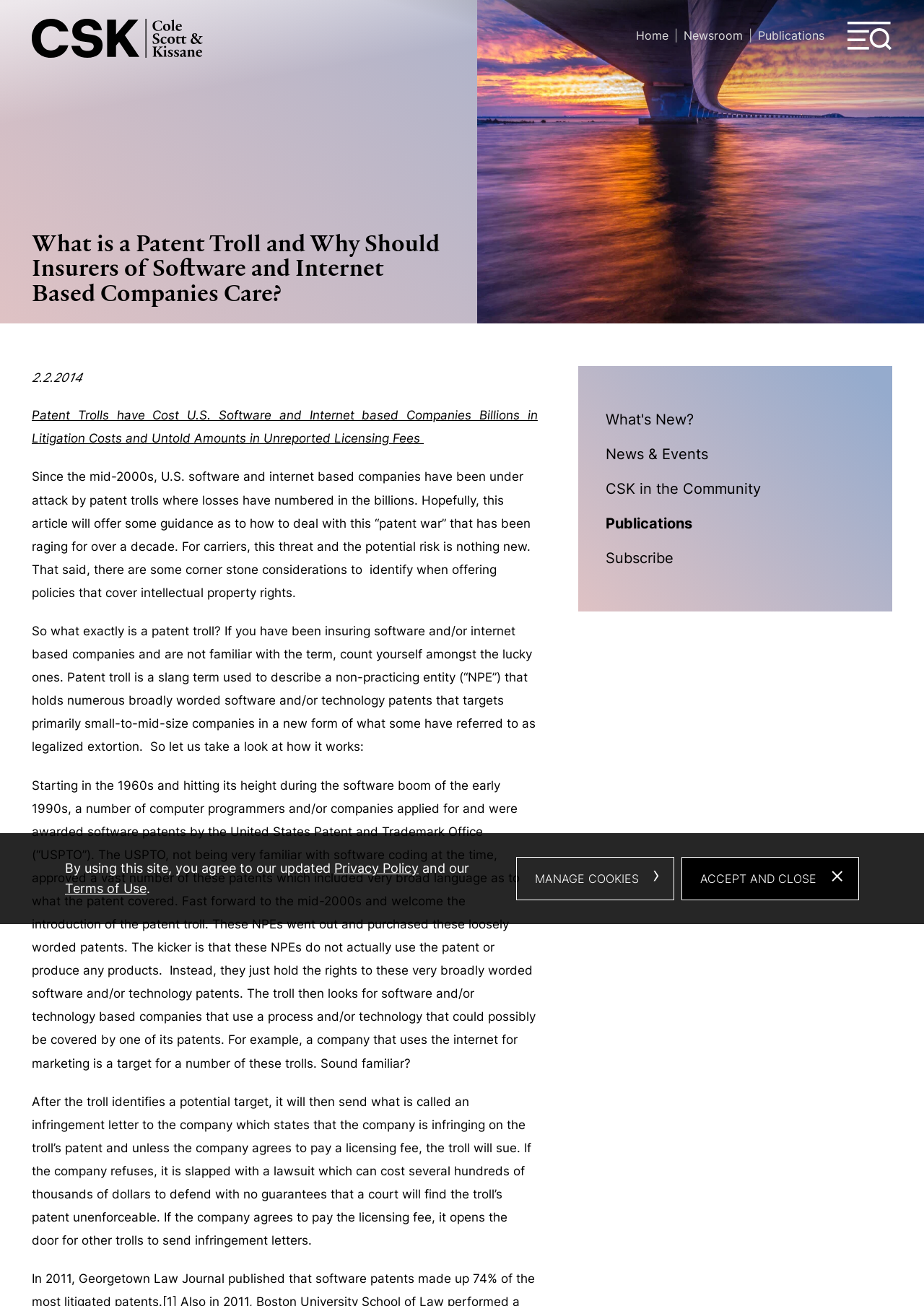Identify and provide the title of the webpage.

What is a Patent Troll and Why Should Insurers of Software and Internet Based Companies Care?